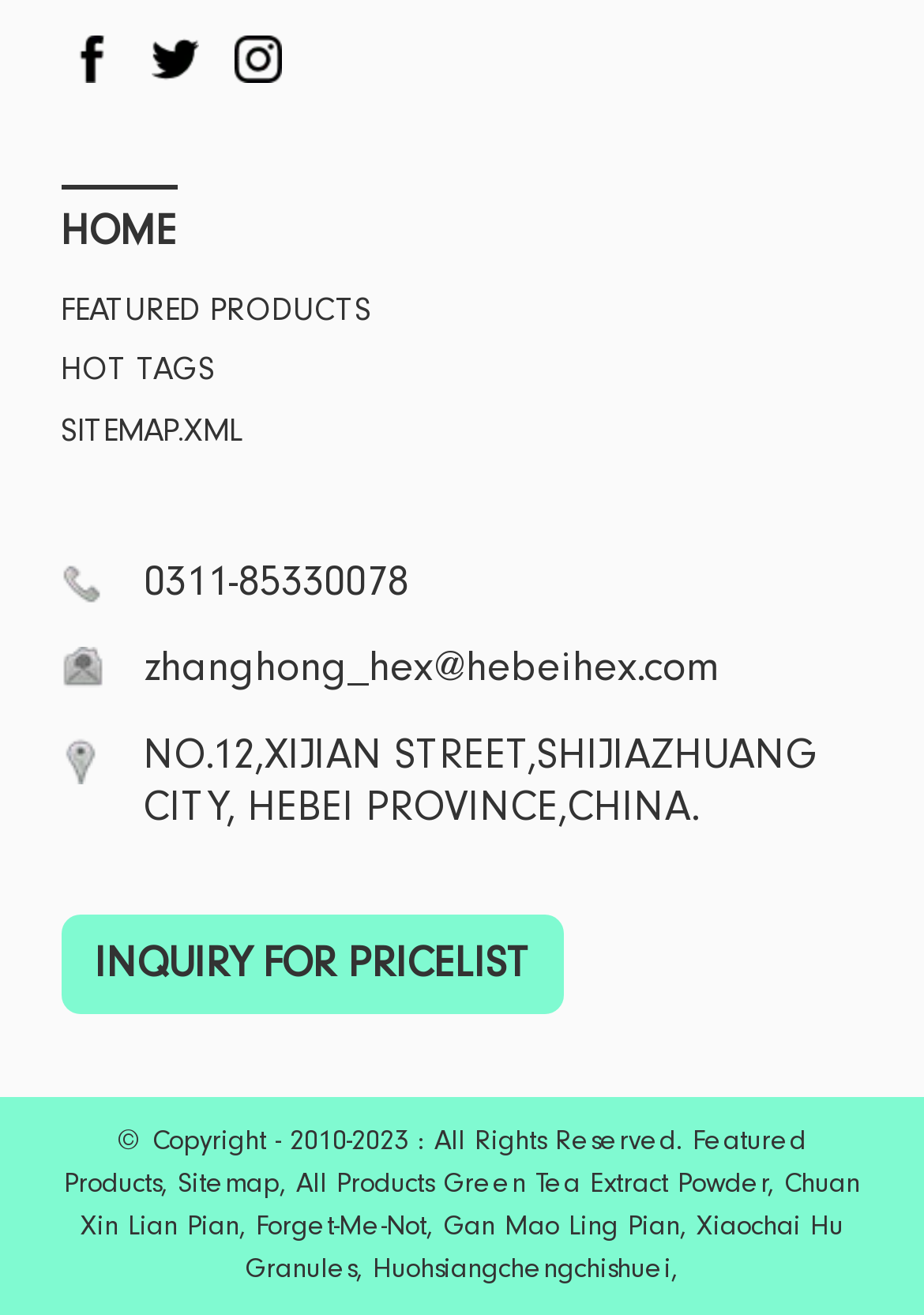How many social media links are there?
Please provide a comprehensive answer based on the contents of the image.

I found the social media links by looking at the link elements with the bounding box coordinates [0.066, 0.02, 0.132, 0.069], [0.155, 0.02, 0.222, 0.069], and [0.245, 0.02, 0.312, 0.069]. These elements contain images with the OCR text 'sns02', 'sns03', and 'sns01' respectively, which are likely to be social media links. Therefore, there are 3 social media links.